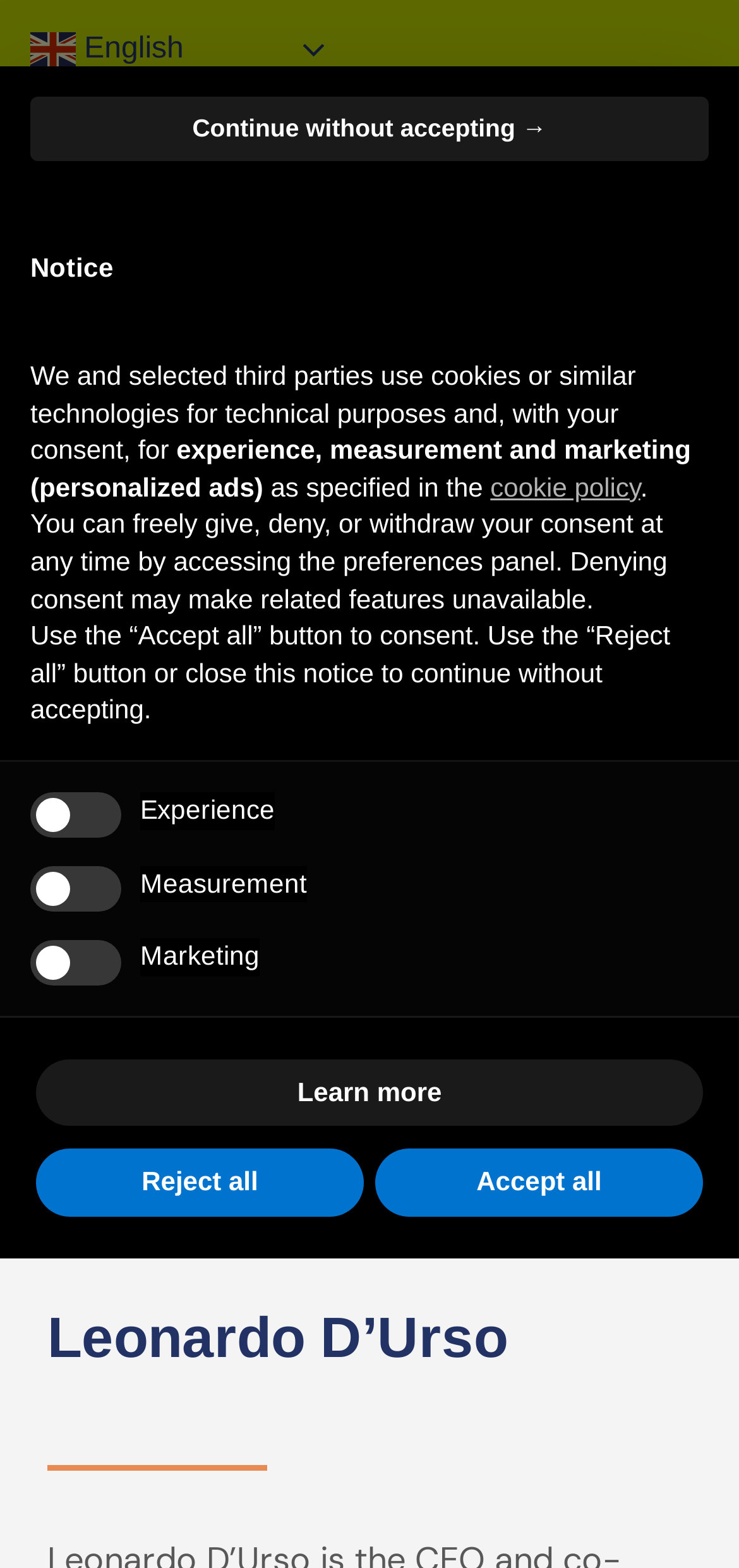Please provide a one-word or phrase answer to the question: 
What is the language of the webpage?

English